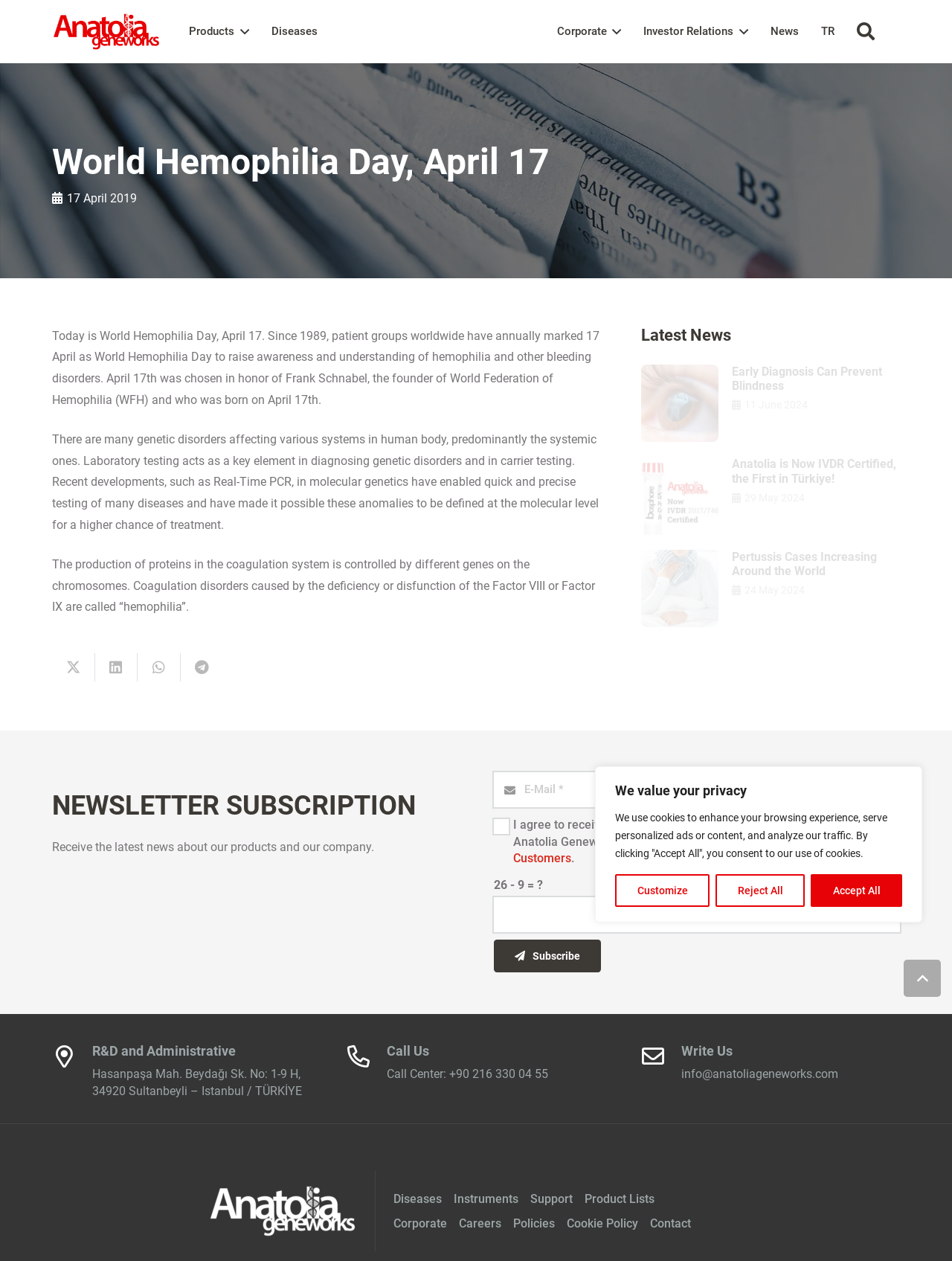Locate the bounding box coordinates of the clickable region necessary to complete the following instruction: "Subscribe to the newsletter". Provide the coordinates in the format of four float numbers between 0 and 1, i.e., [left, top, right, bottom].

[0.519, 0.745, 0.631, 0.771]